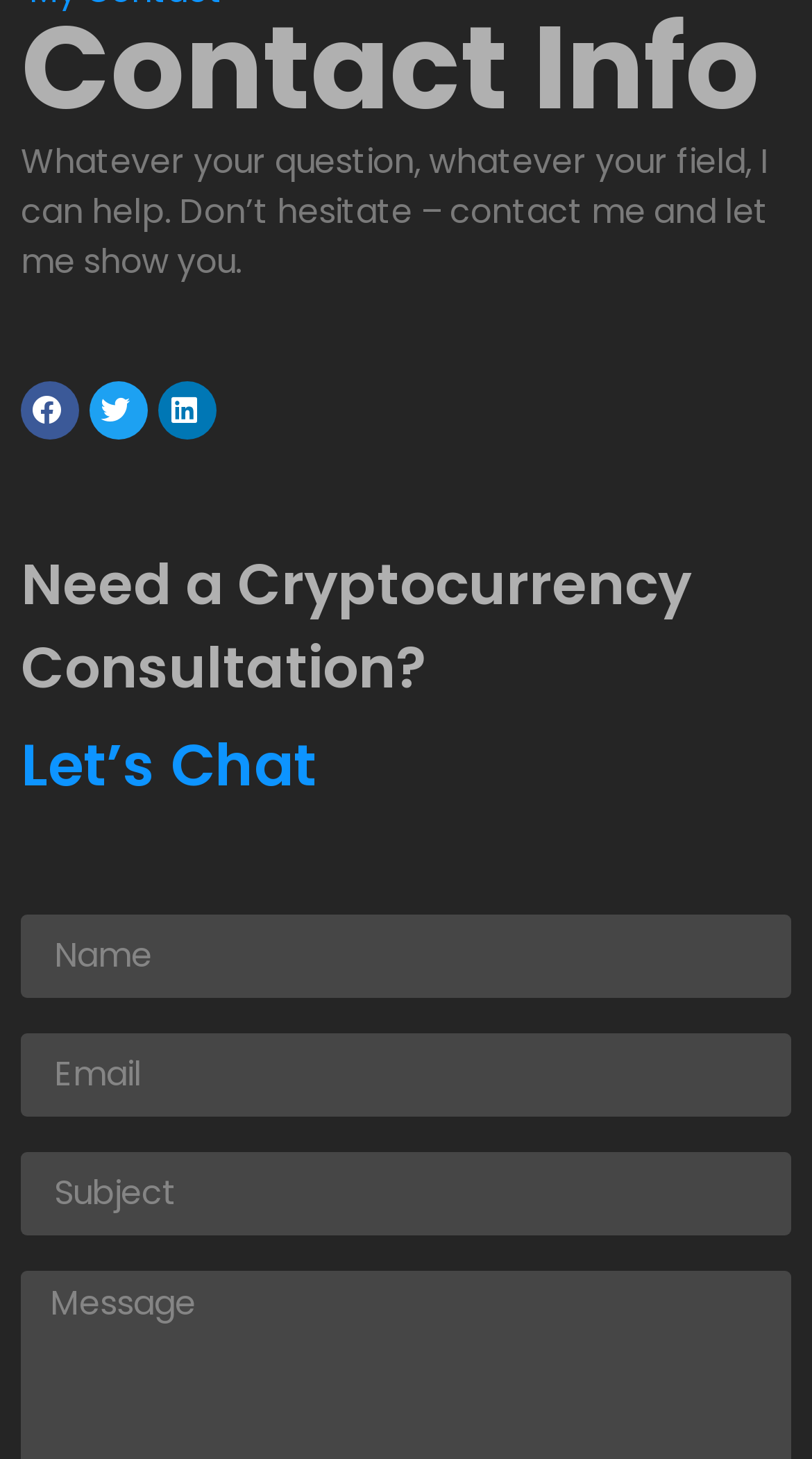Determine the bounding box coordinates of the UI element described below. Use the format (top-left x, top-left y, bottom-right x, bottom-right y) with floating point numbers between 0 and 1: Emacs packages

None